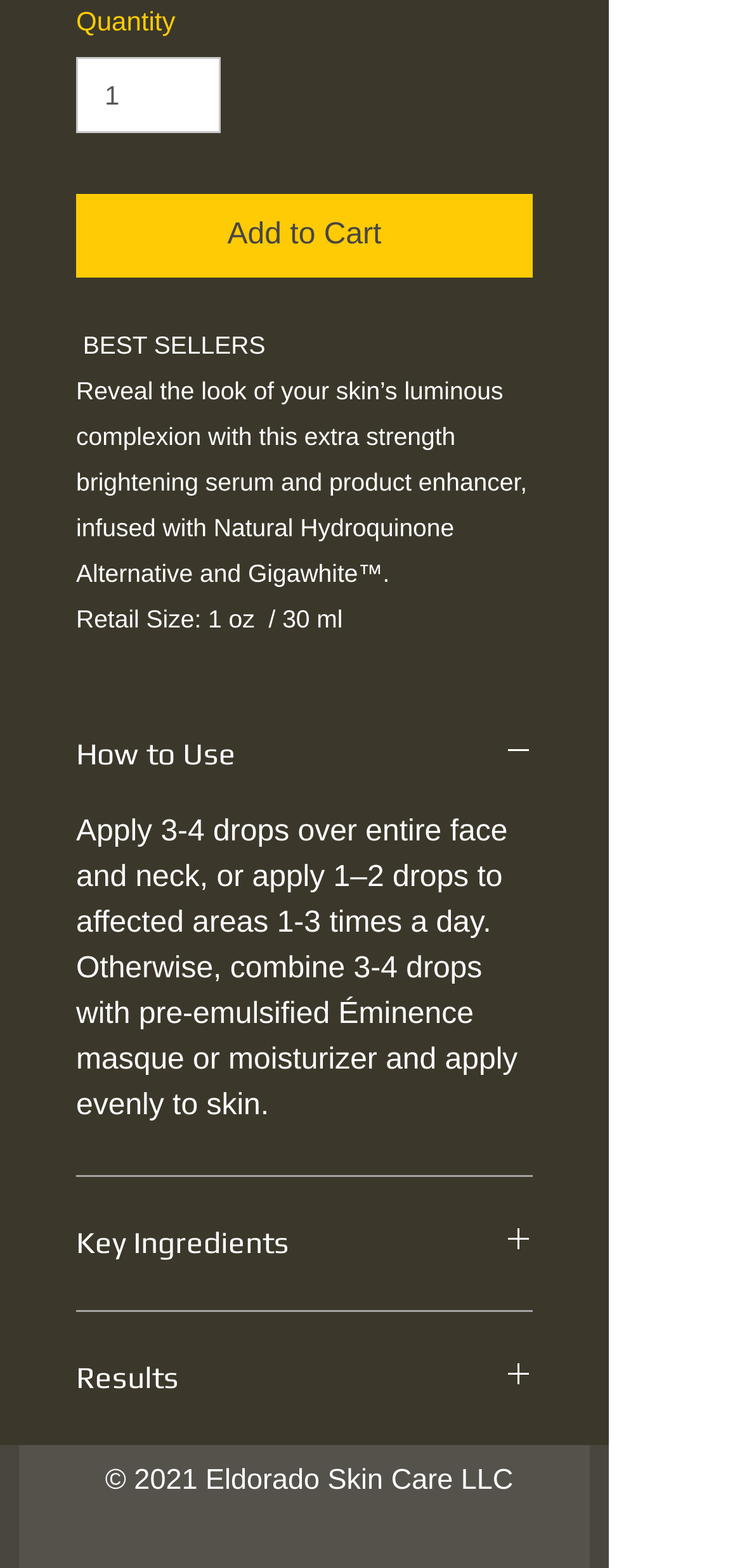Find the bounding box coordinates for the HTML element described as: "input value="1" aria-label="Quantity" value="1"". The coordinates should consist of four float values between 0 and 1, i.e., [left, top, right, bottom].

[0.103, 0.036, 0.298, 0.085]